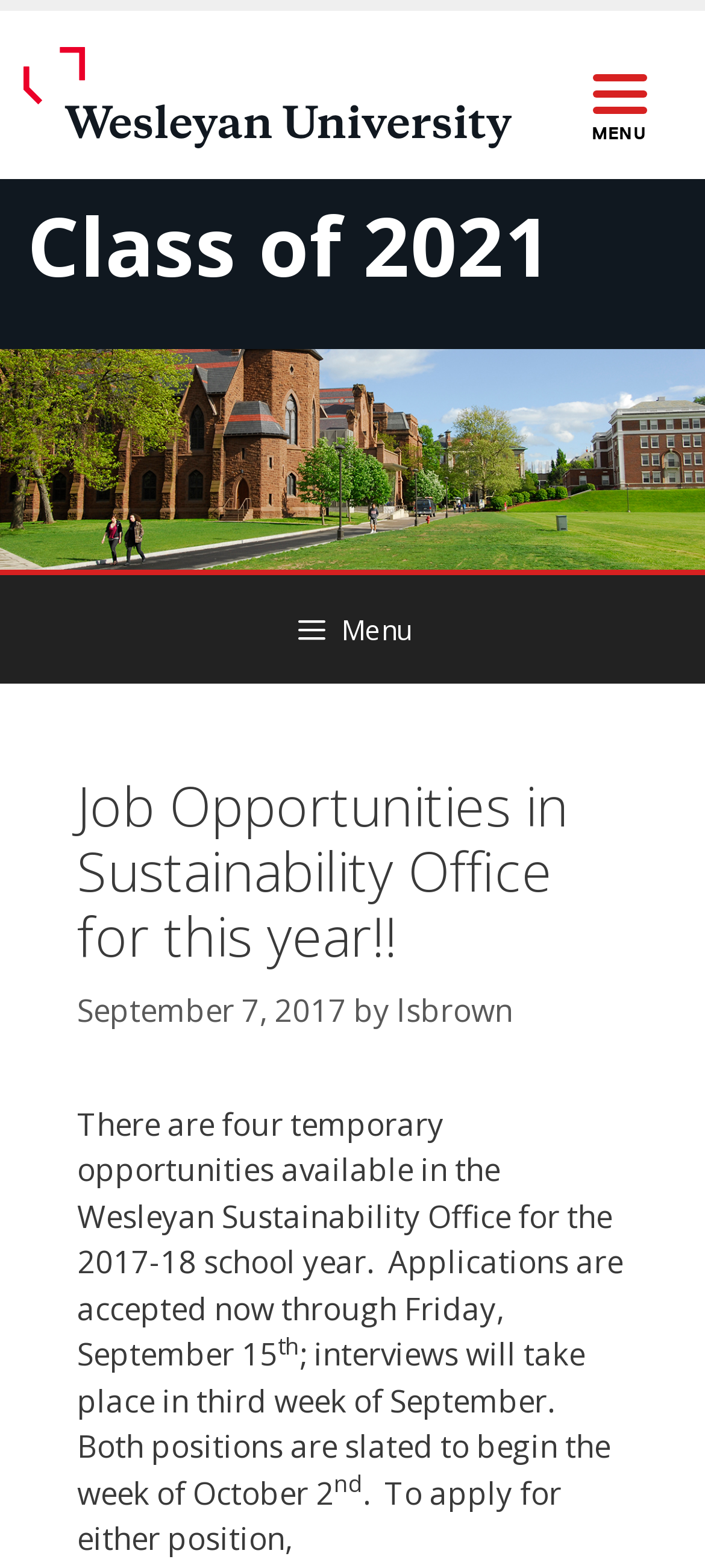When will the interviews take place?
Could you answer the question with a detailed and thorough explanation?

The webpage mentions that interviews will take place in the third week of September, indicating that the interview schedule is set for that time period.